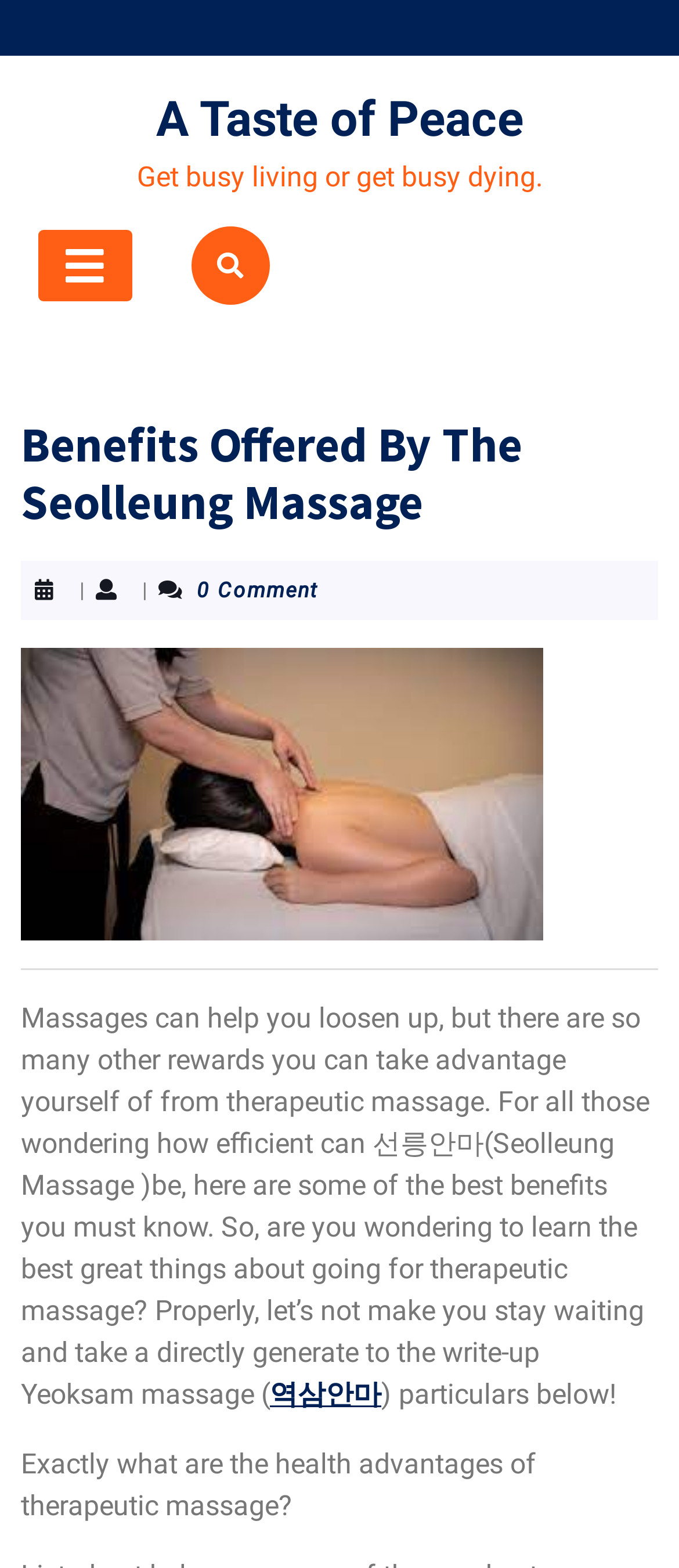Answer the question with a single word or phrase: 
What is the main topic of this webpage?

Seolleung Massage benefits